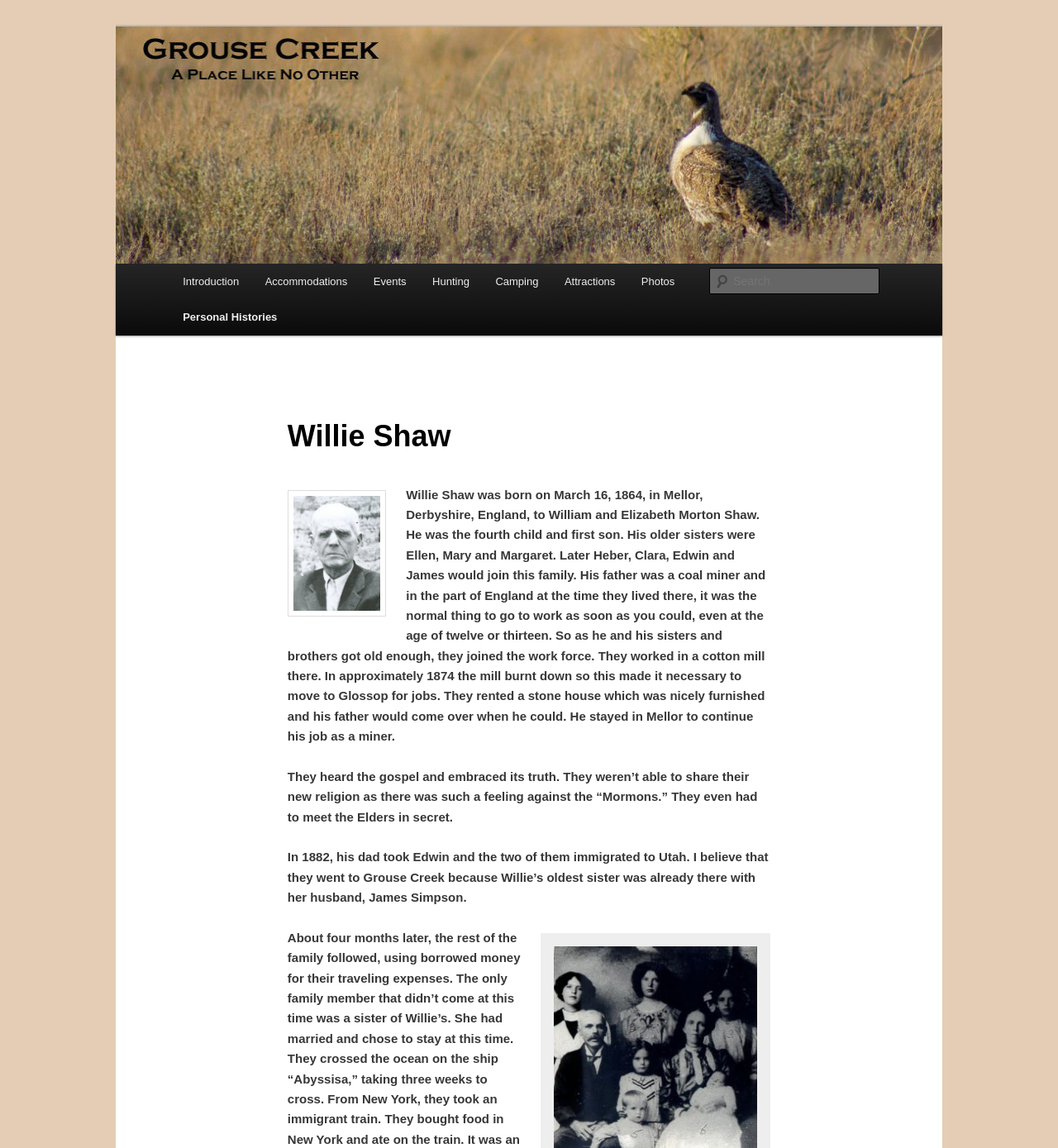Please identify the bounding box coordinates of the element's region that I should click in order to complete the following instruction: "Search for something". The bounding box coordinates consist of four float numbers between 0 and 1, i.e., [left, top, right, bottom].

[0.671, 0.233, 0.831, 0.256]